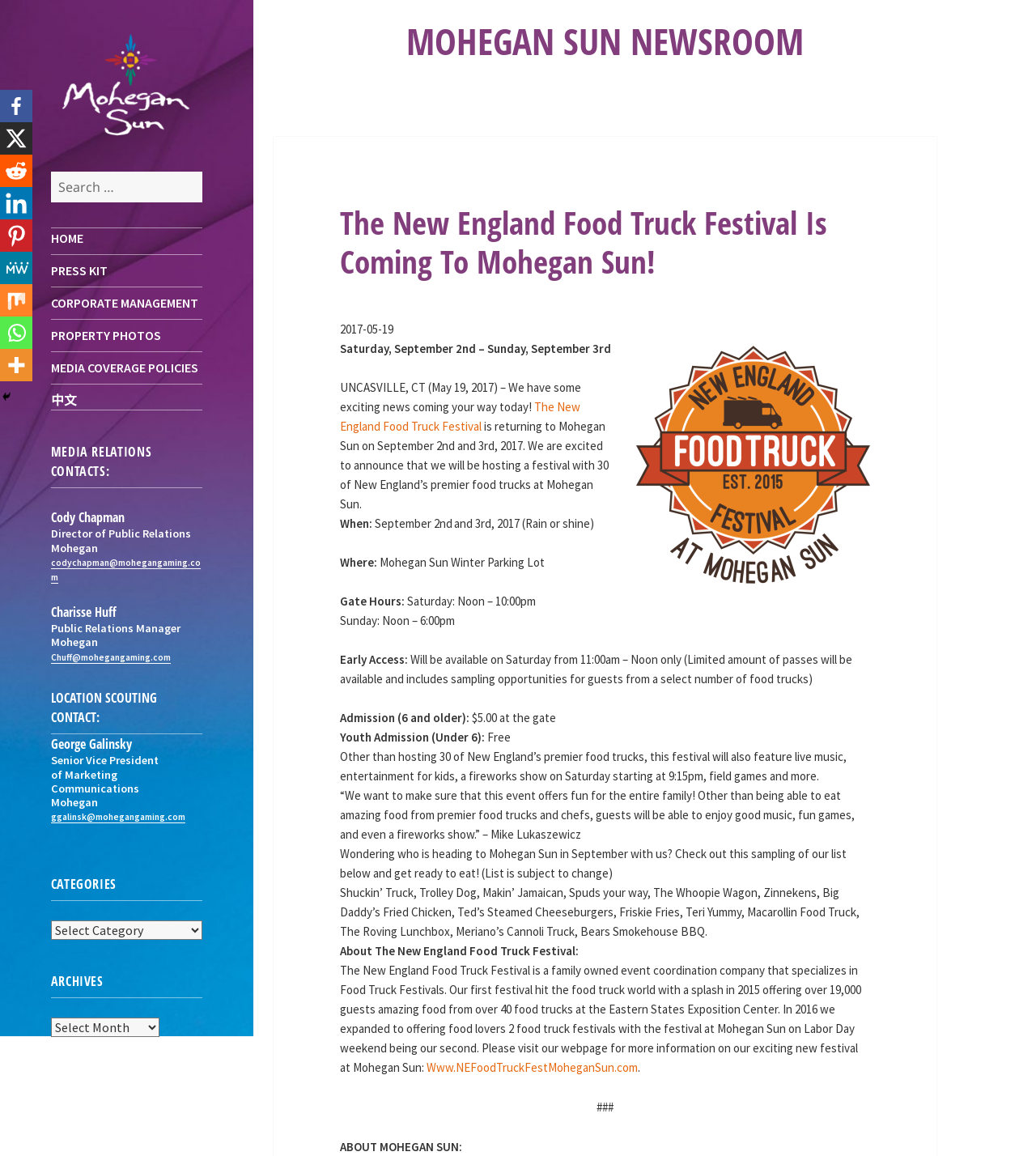Please identify the bounding box coordinates of the element I need to click to follow this instruction: "Check out the New England Food Truck Festival".

[0.328, 0.345, 0.56, 0.375]